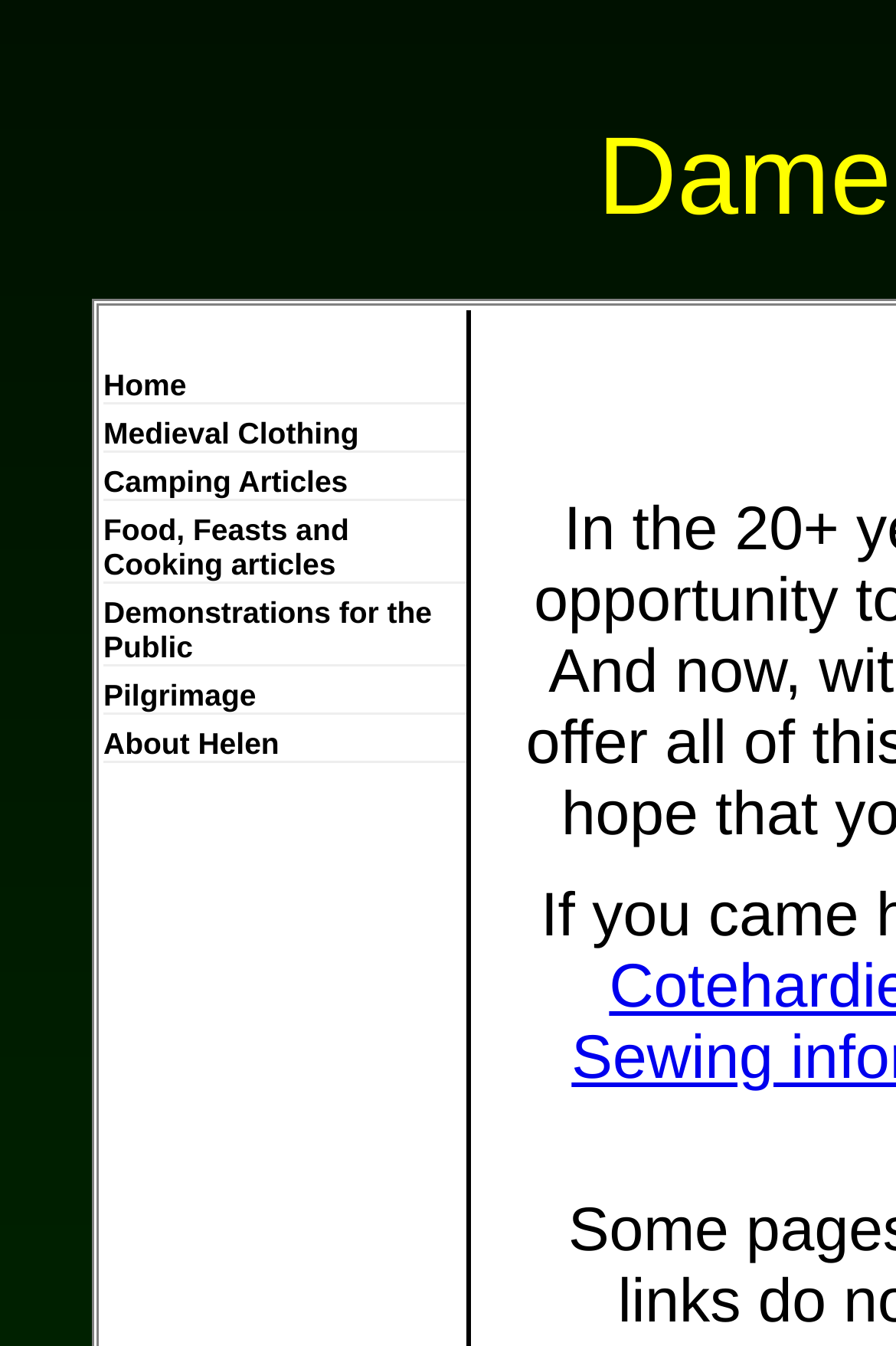Identify the bounding box for the UI element described as: "About Helen". The coordinates should be four float numbers between 0 and 1, i.e., [left, top, right, bottom].

[0.115, 0.54, 0.521, 0.565]